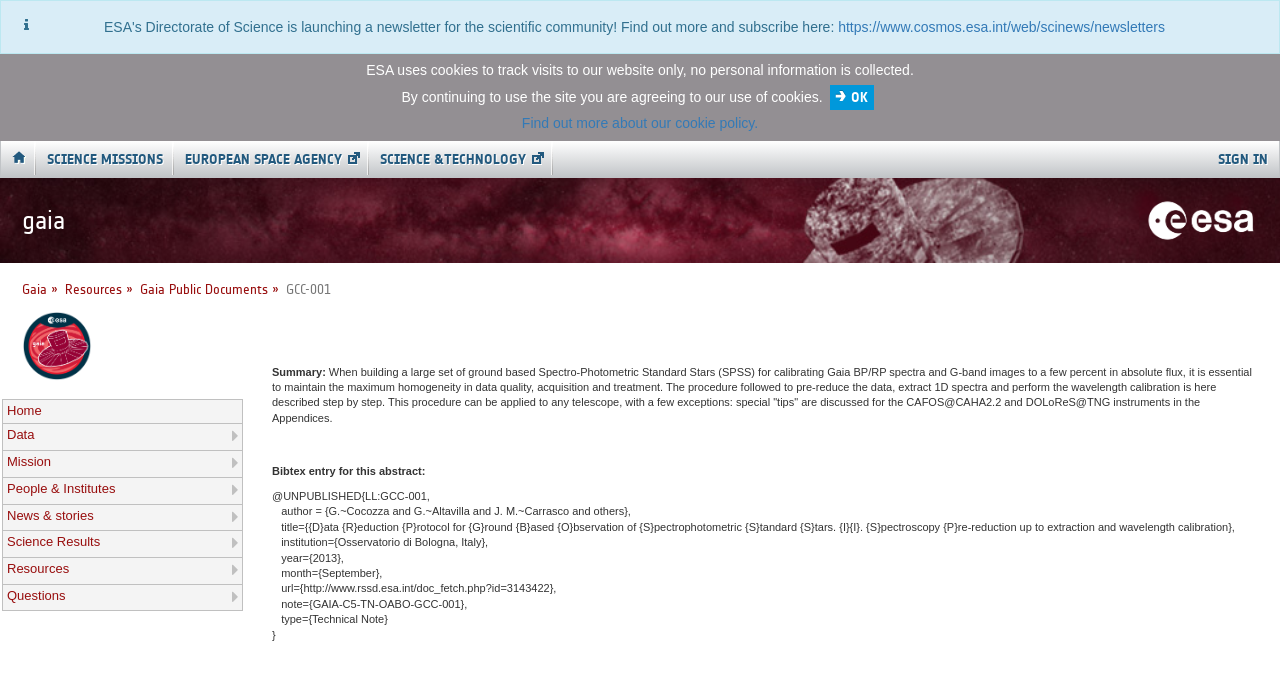Determine the bounding box coordinates (top-left x, top-left y, bottom-right x, bottom-right y) of the UI element described in the following text: September 26, 2009

None